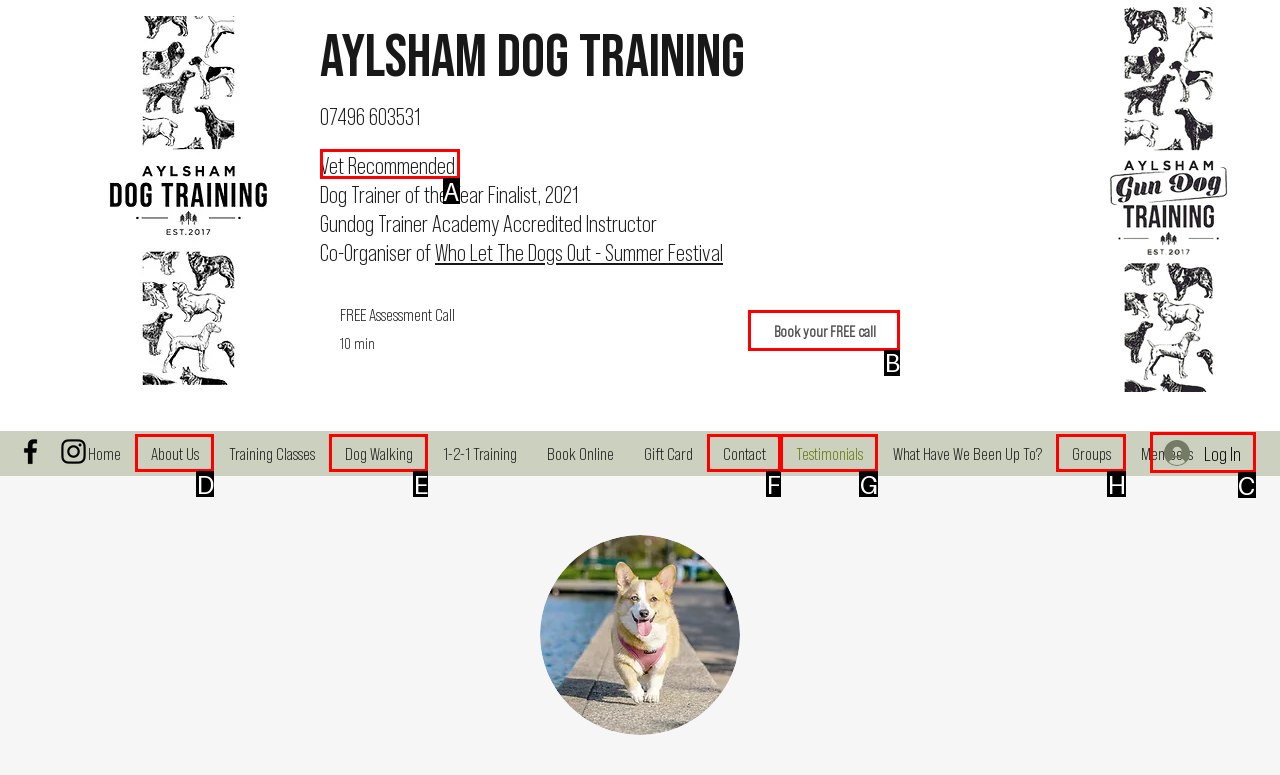Choose the HTML element to click for this instruction: Click the 'Book your FREE call' button Answer with the letter of the correct choice from the given options.

B